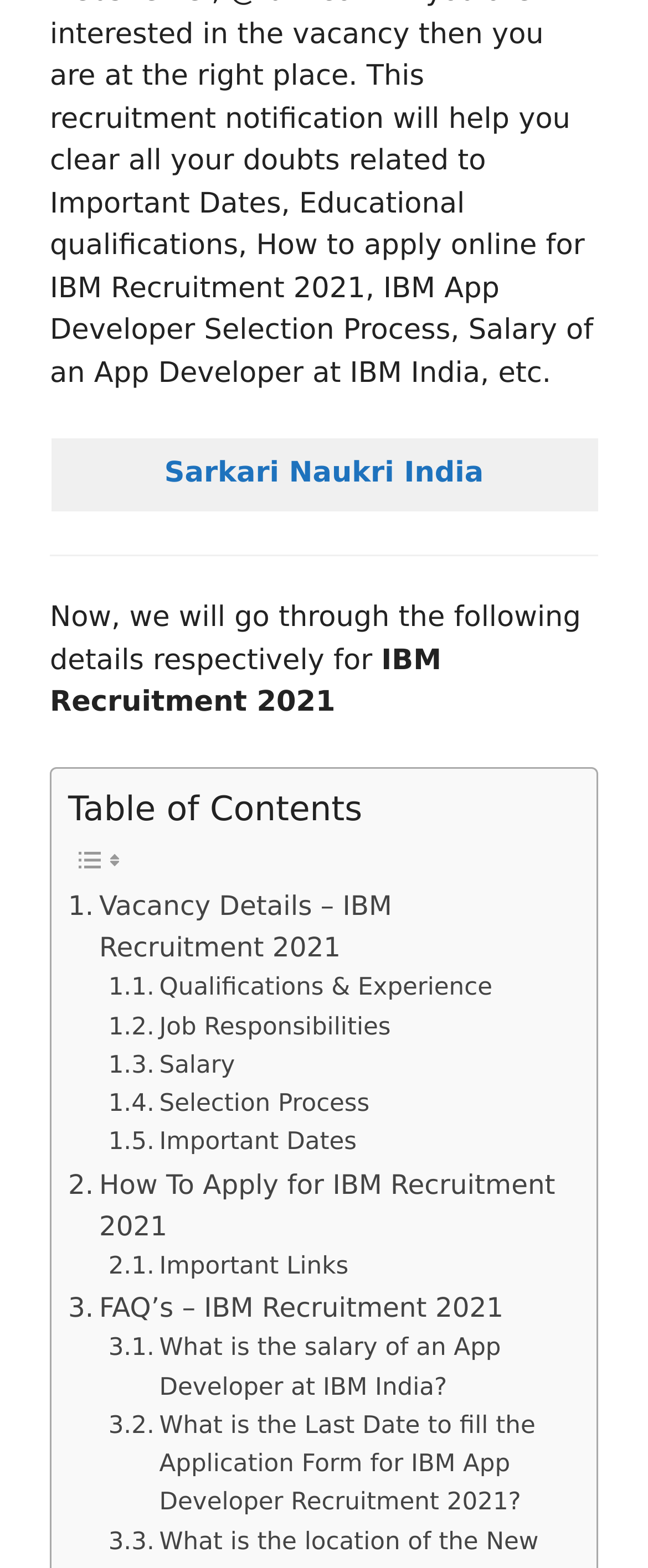Determine the bounding box coordinates of the UI element described by: "Qualifications & Experience".

[0.167, 0.619, 0.76, 0.643]